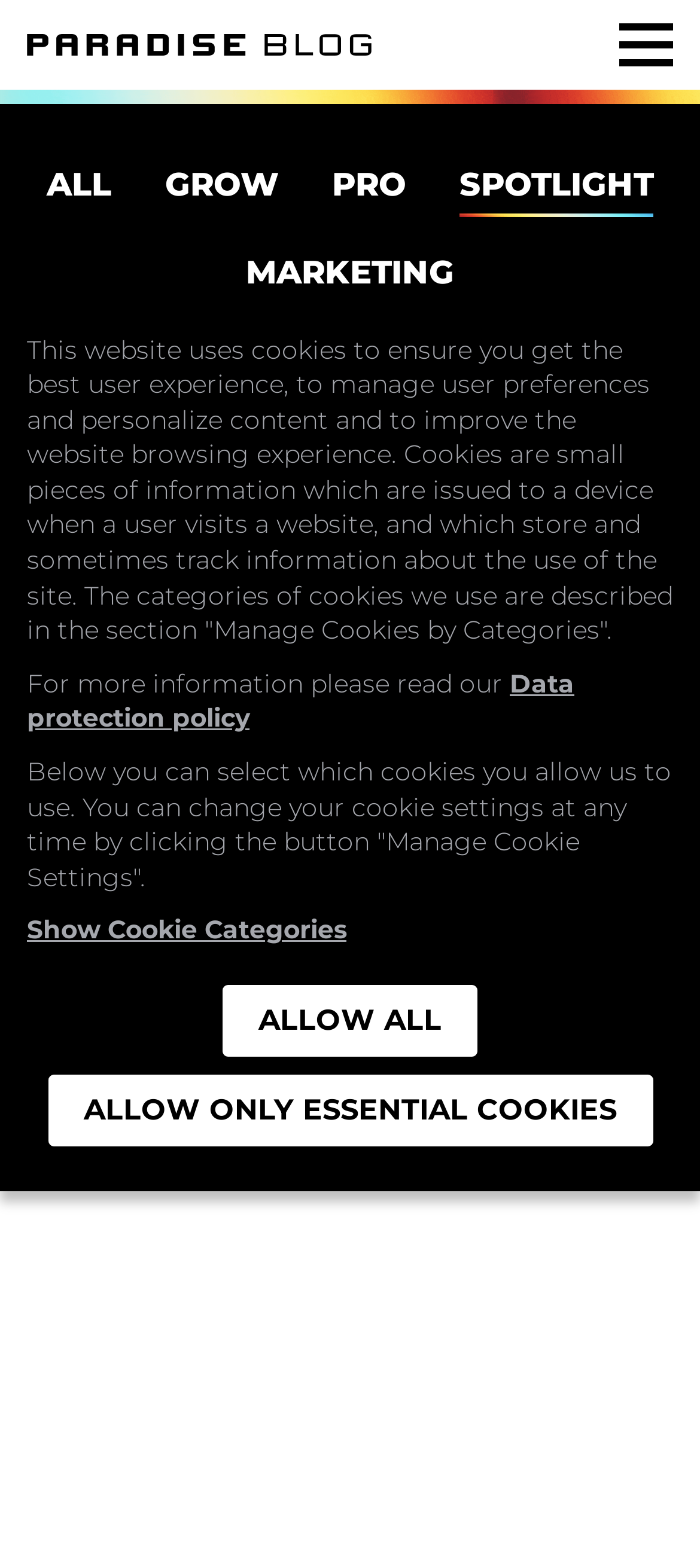What is the purpose of the search box?
Provide a thorough and detailed answer to the question.

The search box is accompanied by a static text 'Search for:', which suggests that the purpose of the search box is to search for something, possibly related to the Paradise Sound System.